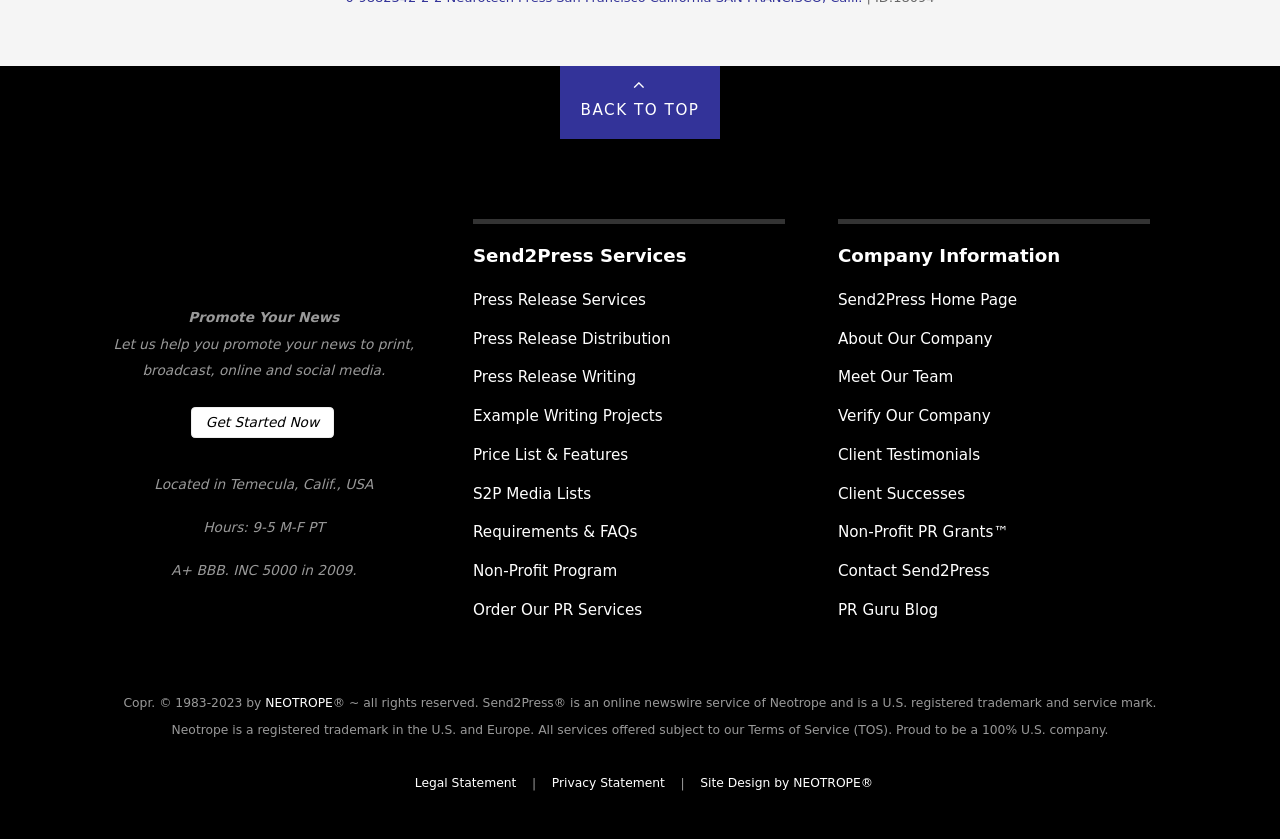Based on the description "Price List & Features", find the bounding box of the specified UI element.

[0.369, 0.53, 0.491, 0.552]